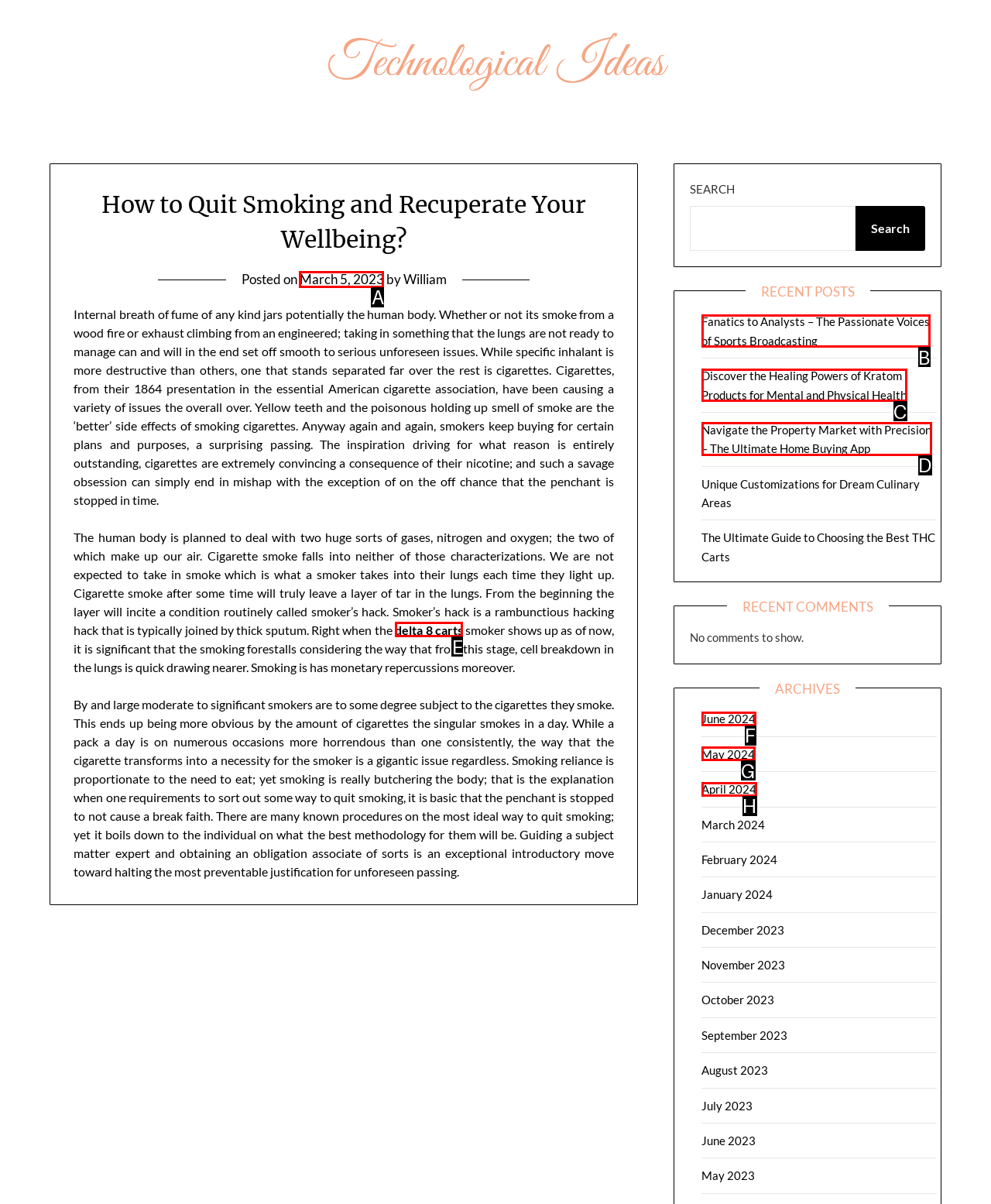Select the letter associated with the UI element you need to click to perform the following action: Learn about delta 8 carts
Reply with the correct letter from the options provided.

E